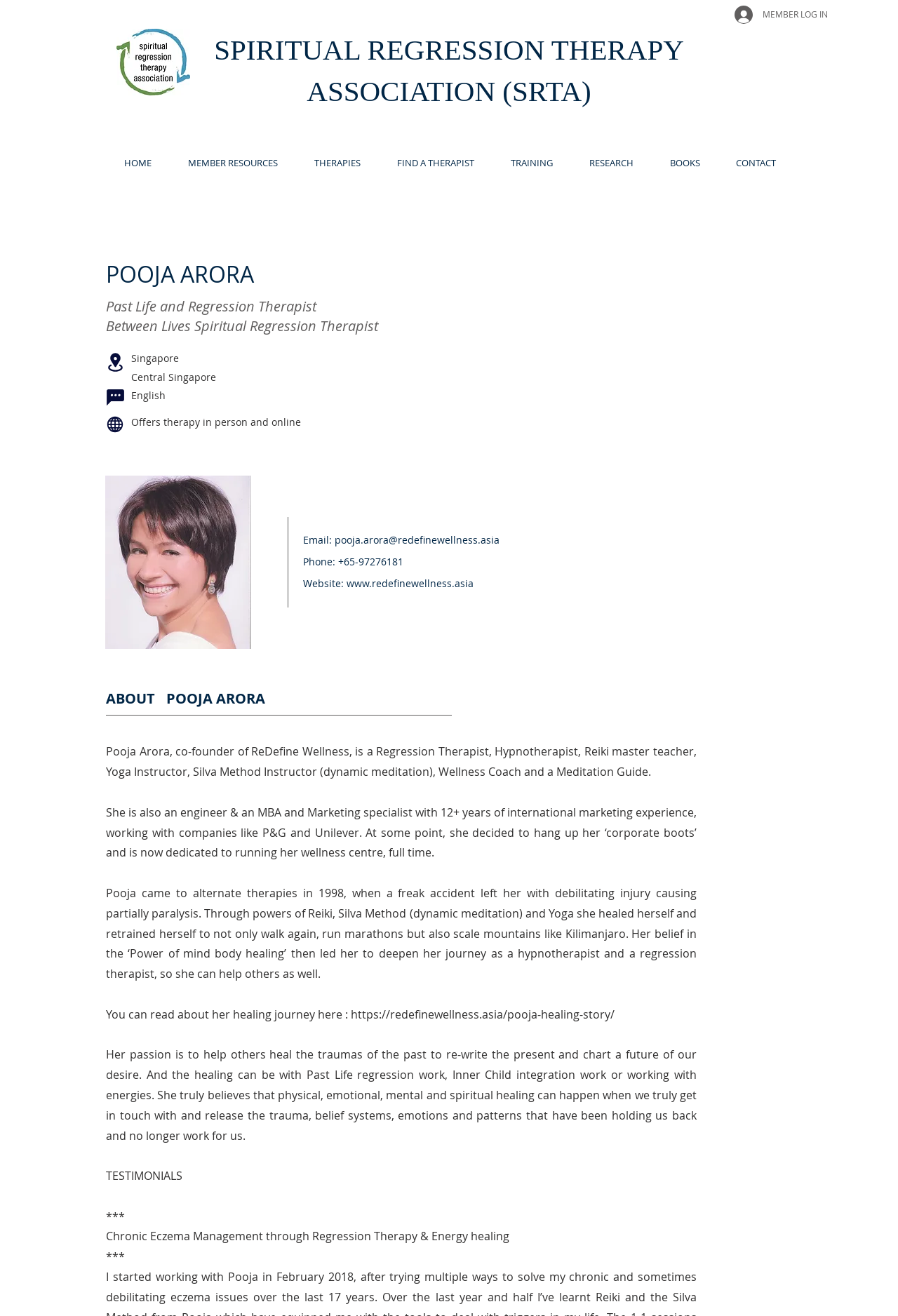Identify the bounding box of the HTML element described here: "MEMBER RESOURCES". Provide the coordinates as four float numbers between 0 and 1: [left, top, right, bottom].

[0.189, 0.111, 0.33, 0.136]